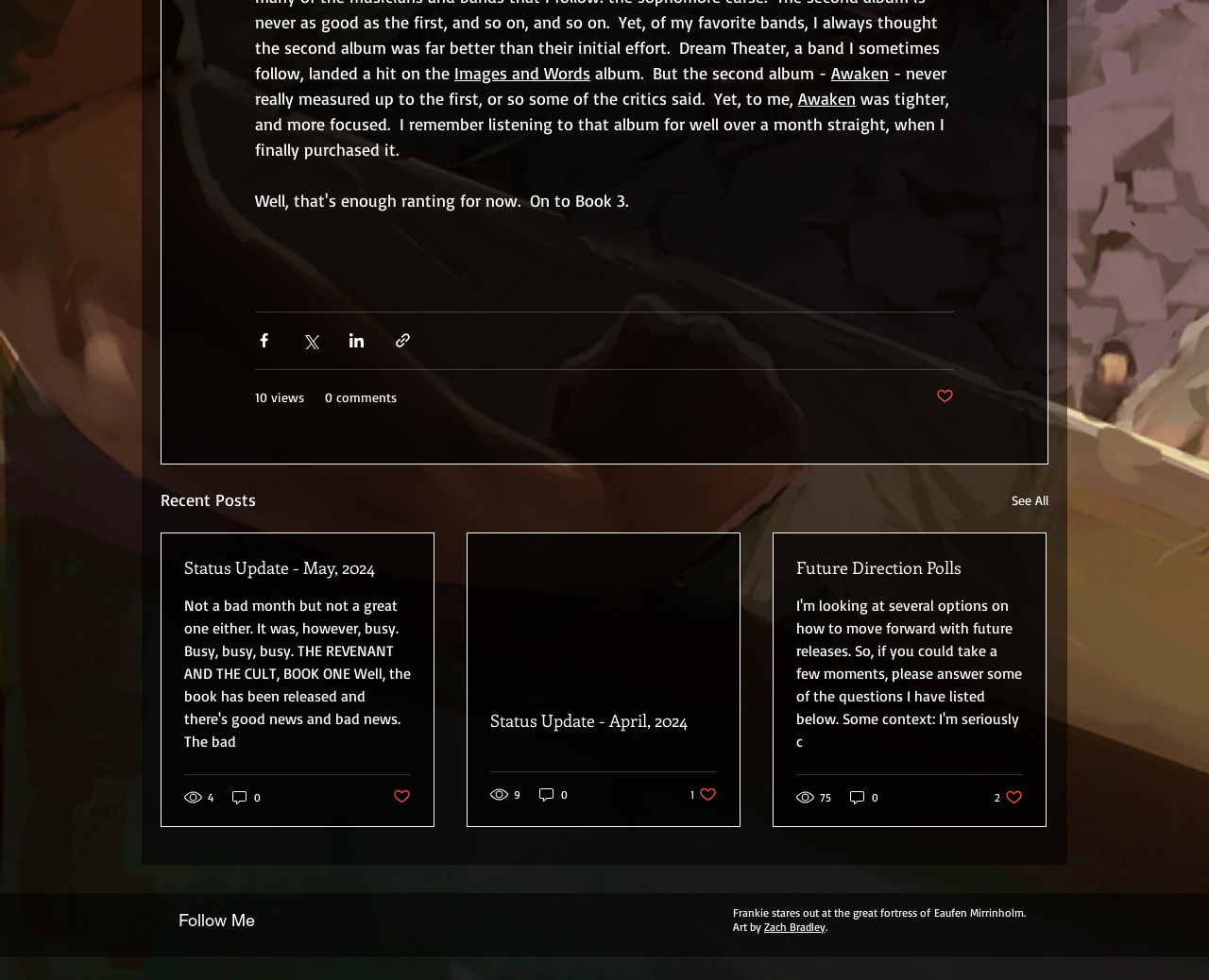Please identify the bounding box coordinates of the element's region that I should click in order to complete the following instruction: "Follow on YouTube". The bounding box coordinates consist of four float numbers between 0 and 1, i.e., [left, top, right, bottom].

[0.297, 0.92, 0.327, 0.958]